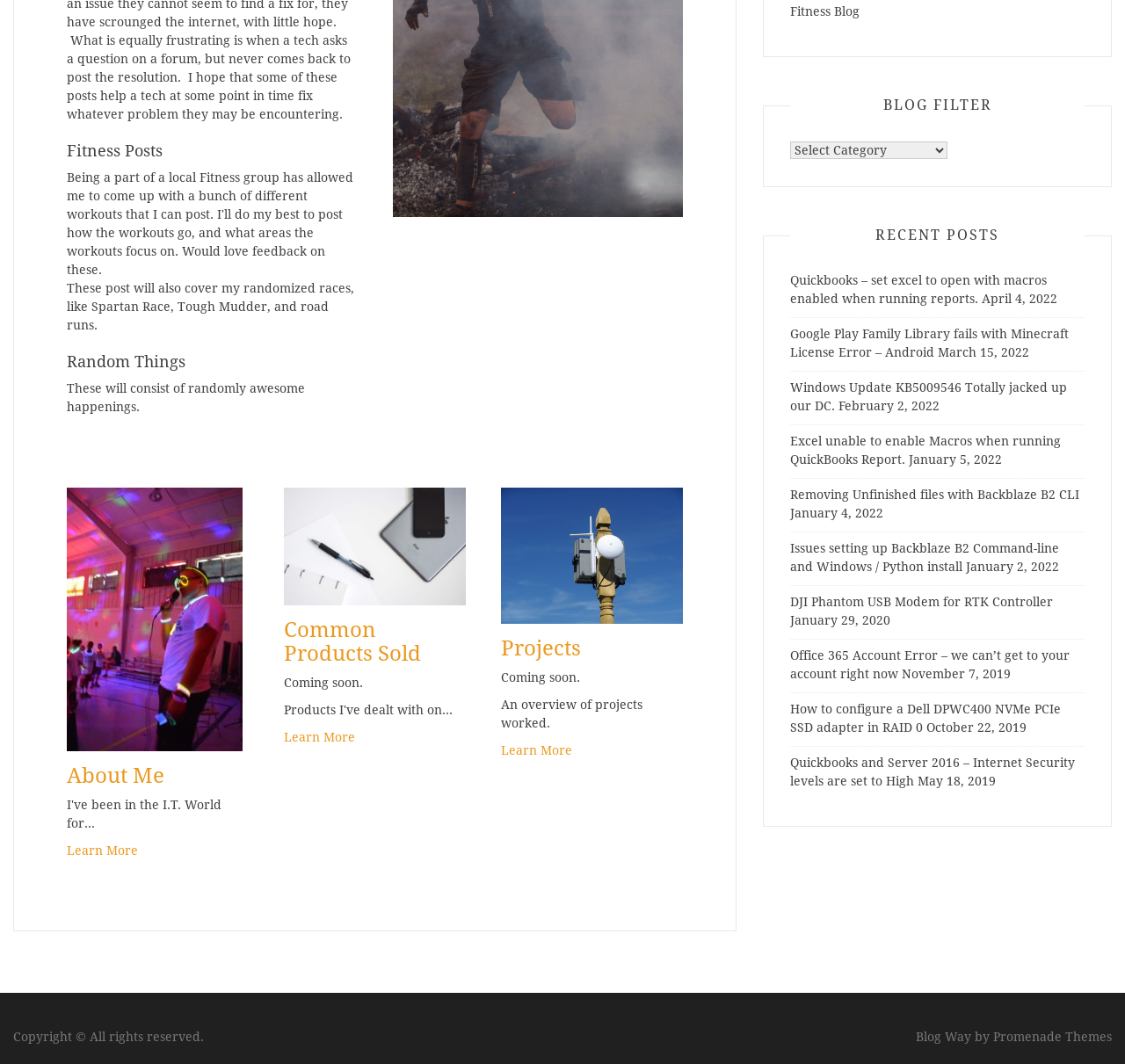Identify the bounding box coordinates for the UI element described as: "alt="home-2" title="home-2"". The coordinates should be provided as four floats between 0 and 1: [left, top, right, bottom].

[0.252, 0.506, 0.414, 0.519]